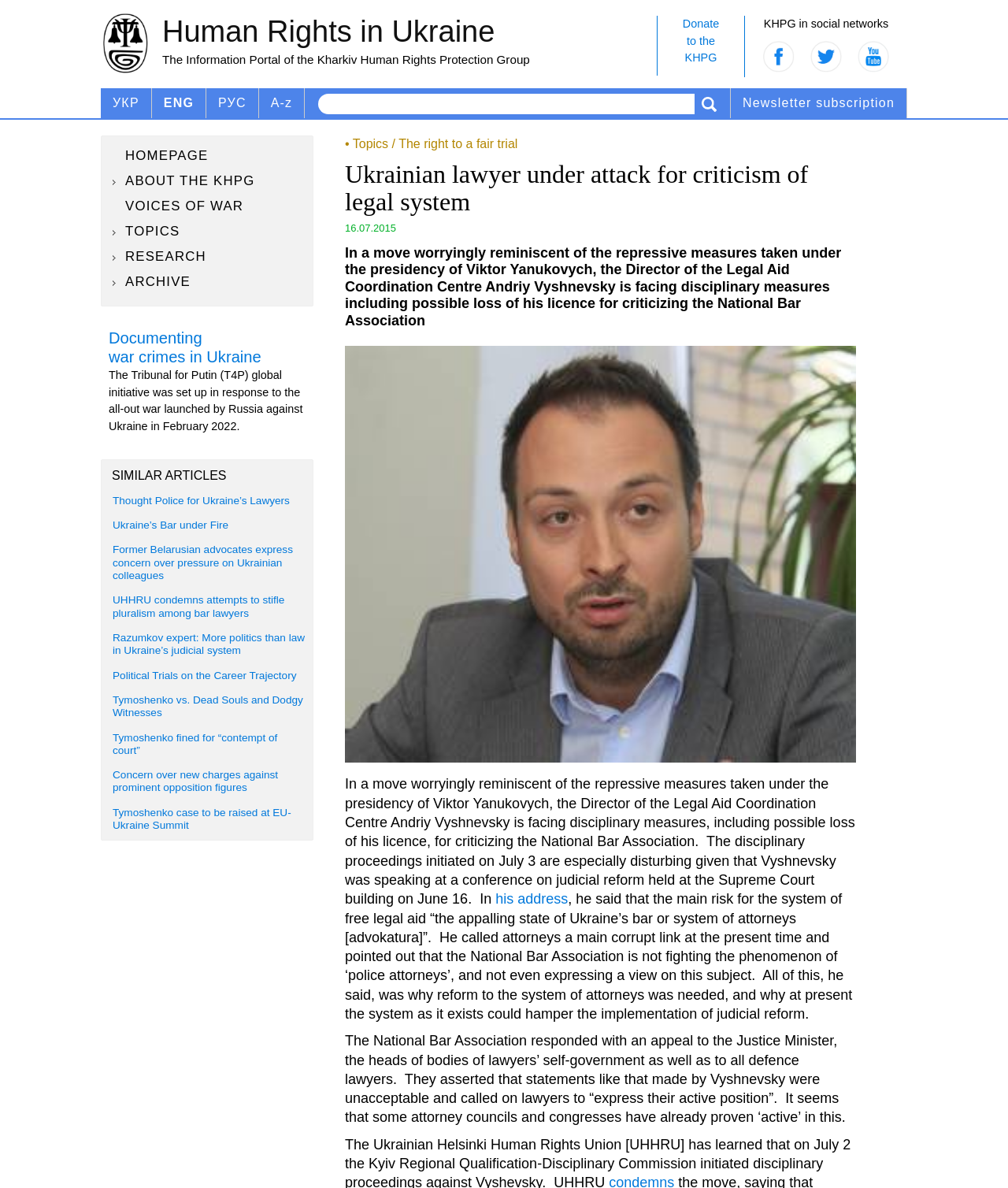Identify the bounding box for the element characterized by the following description: "his address".

[0.492, 0.75, 0.563, 0.763]